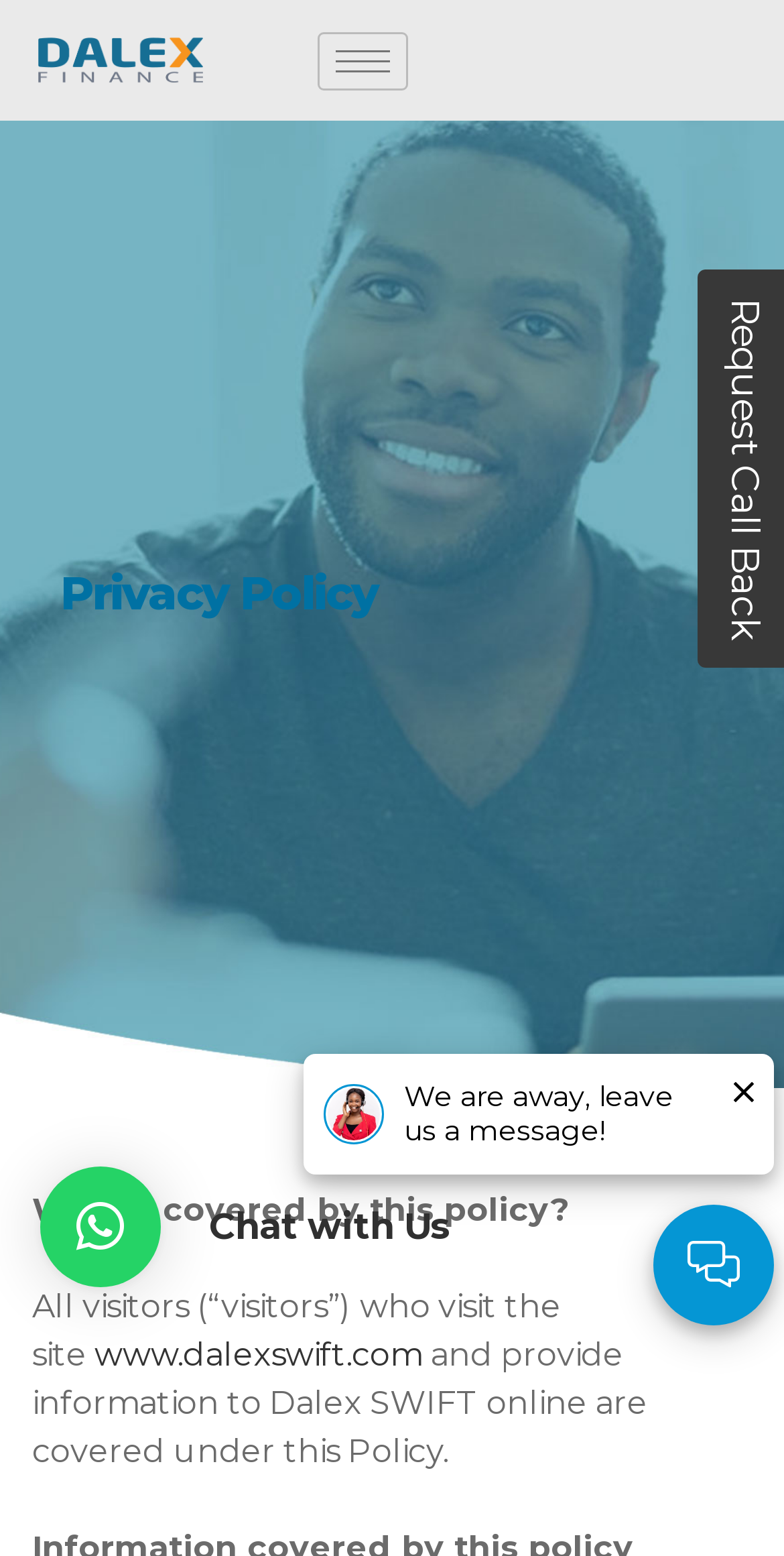What is the relationship between Dalex Finance and Dalex SWIFT?
Answer with a single word or phrase by referring to the visual content.

Dalex SWIFT is related to Dalex Finance